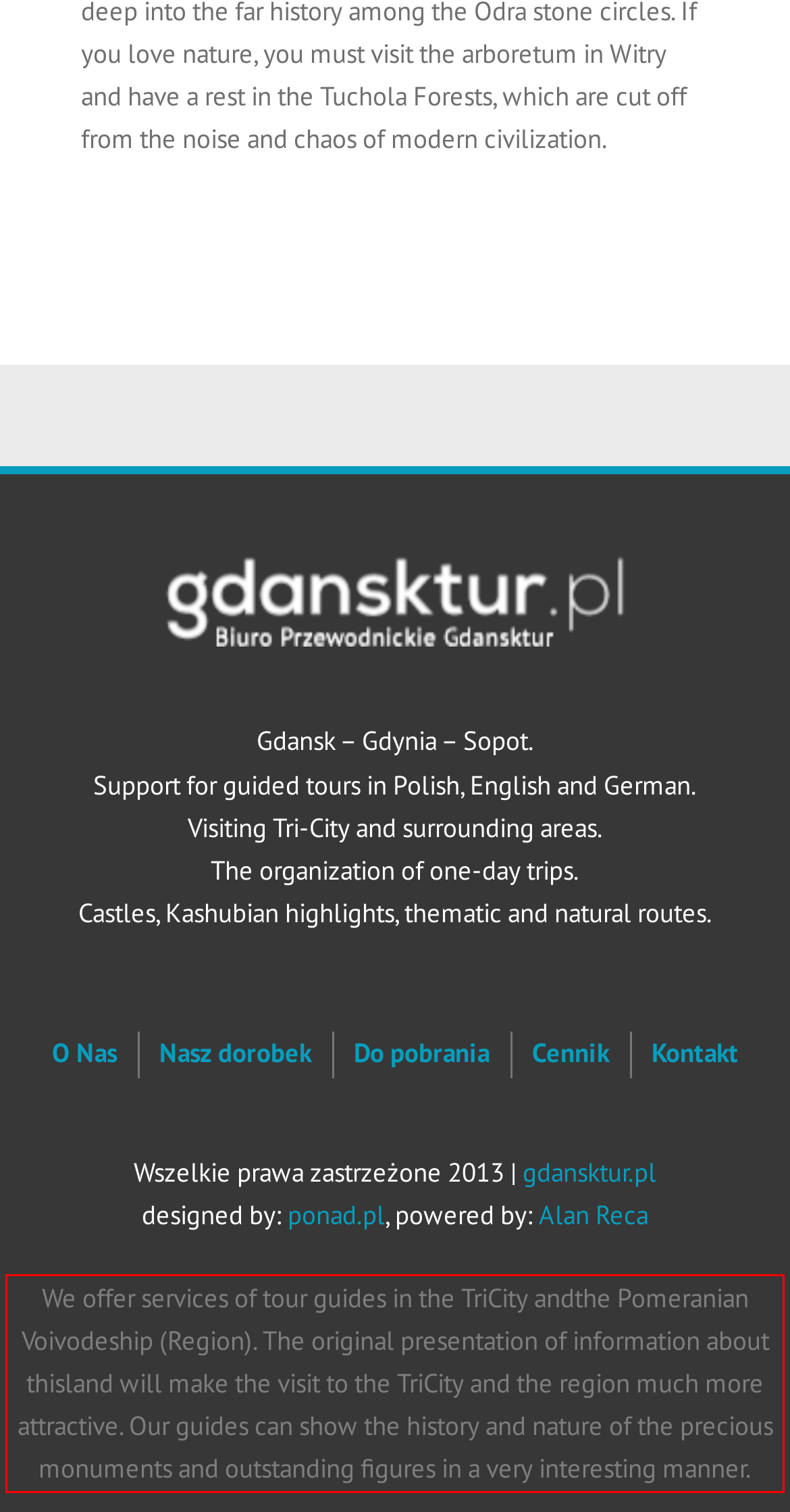You are provided with a screenshot of a webpage featuring a red rectangle bounding box. Extract the text content within this red bounding box using OCR.

We offer services of tour guides in the TriCity andthe Pomeranian Voivodeship (Region). The original presentation of information about thisland will make the visit to the TriCity and the region much more attractive. Our guides can show the history and nature of the precious monuments and outstanding figures in a very interesting manner.